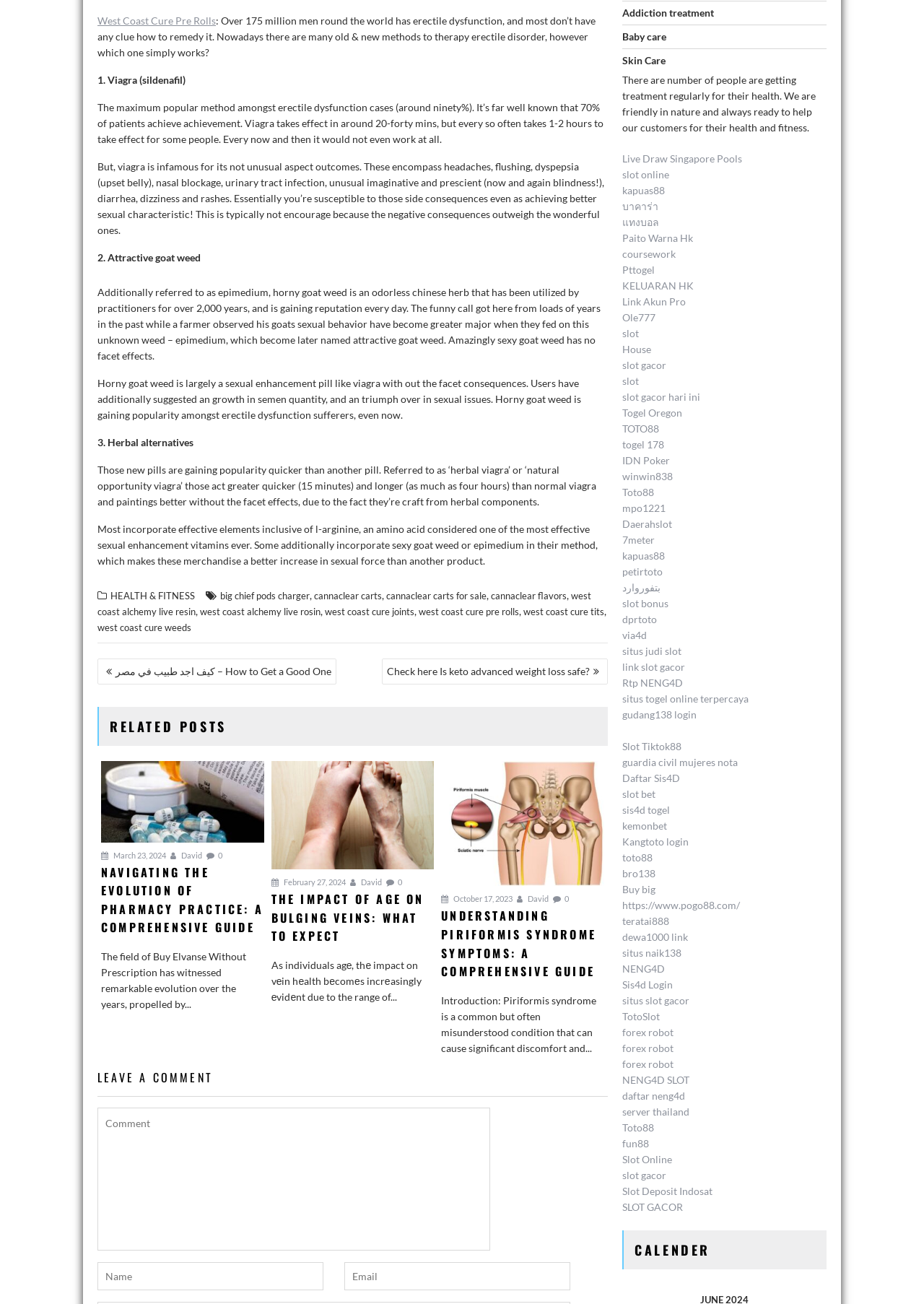Using the provided element description: "HEALTH & FITNESS", determine the bounding box coordinates of the corresponding UI element in the screenshot.

[0.12, 0.452, 0.211, 0.461]